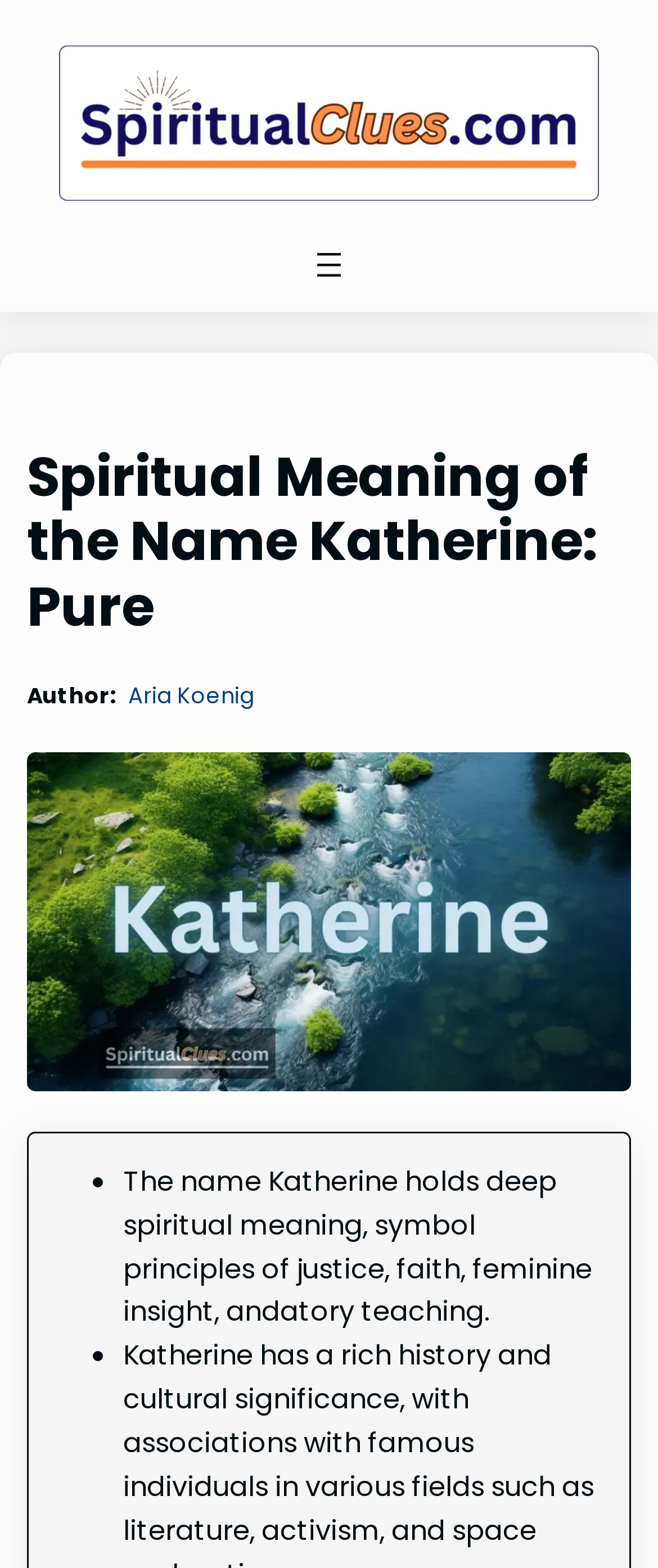Predict the bounding box of the UI element based on the description: "Aria Koenig". The coordinates should be four float numbers between 0 and 1, formatted as [left, top, right, bottom].

[0.195, 0.435, 0.387, 0.453]